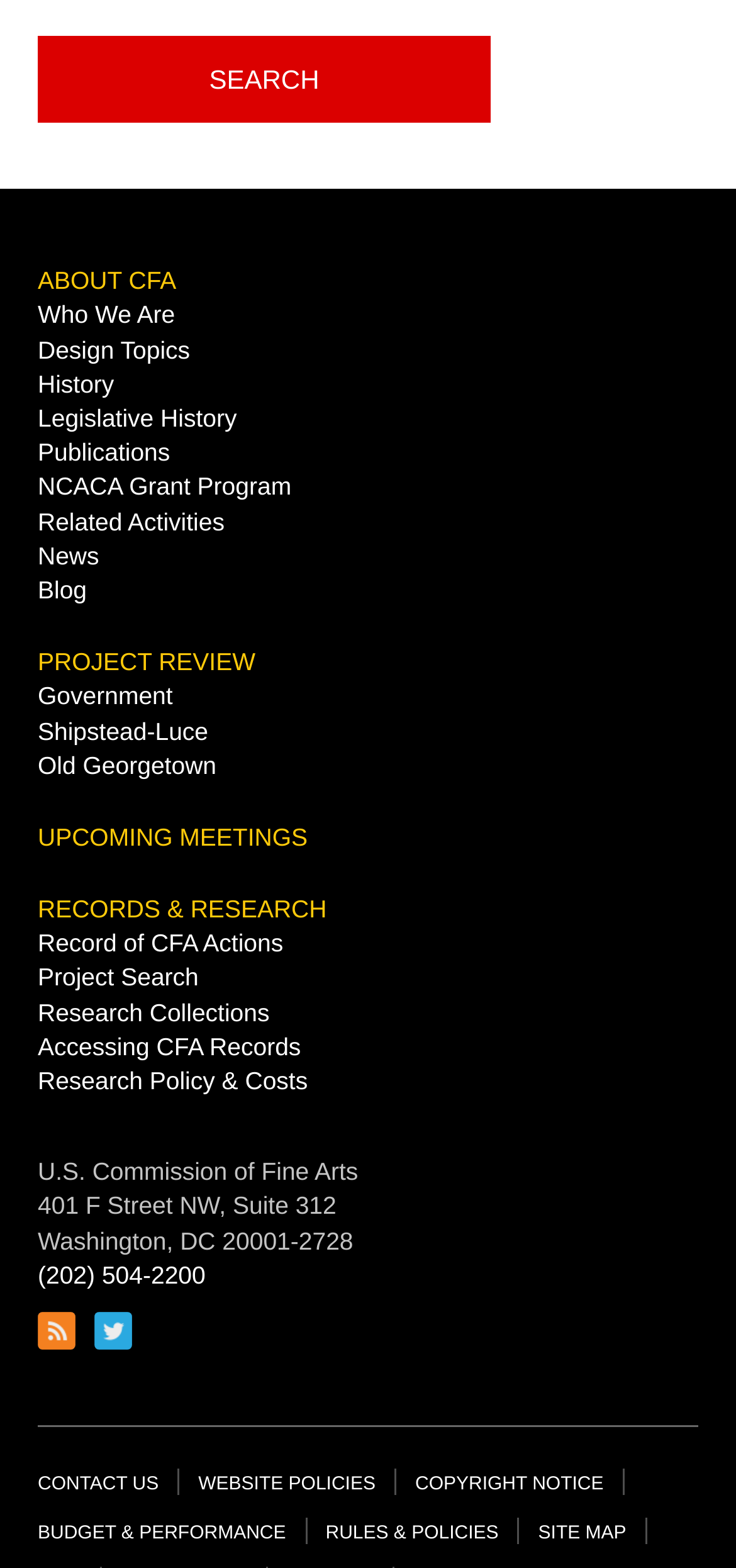Based on the description "+91 77605 06666", find the bounding box of the specified UI element.

None